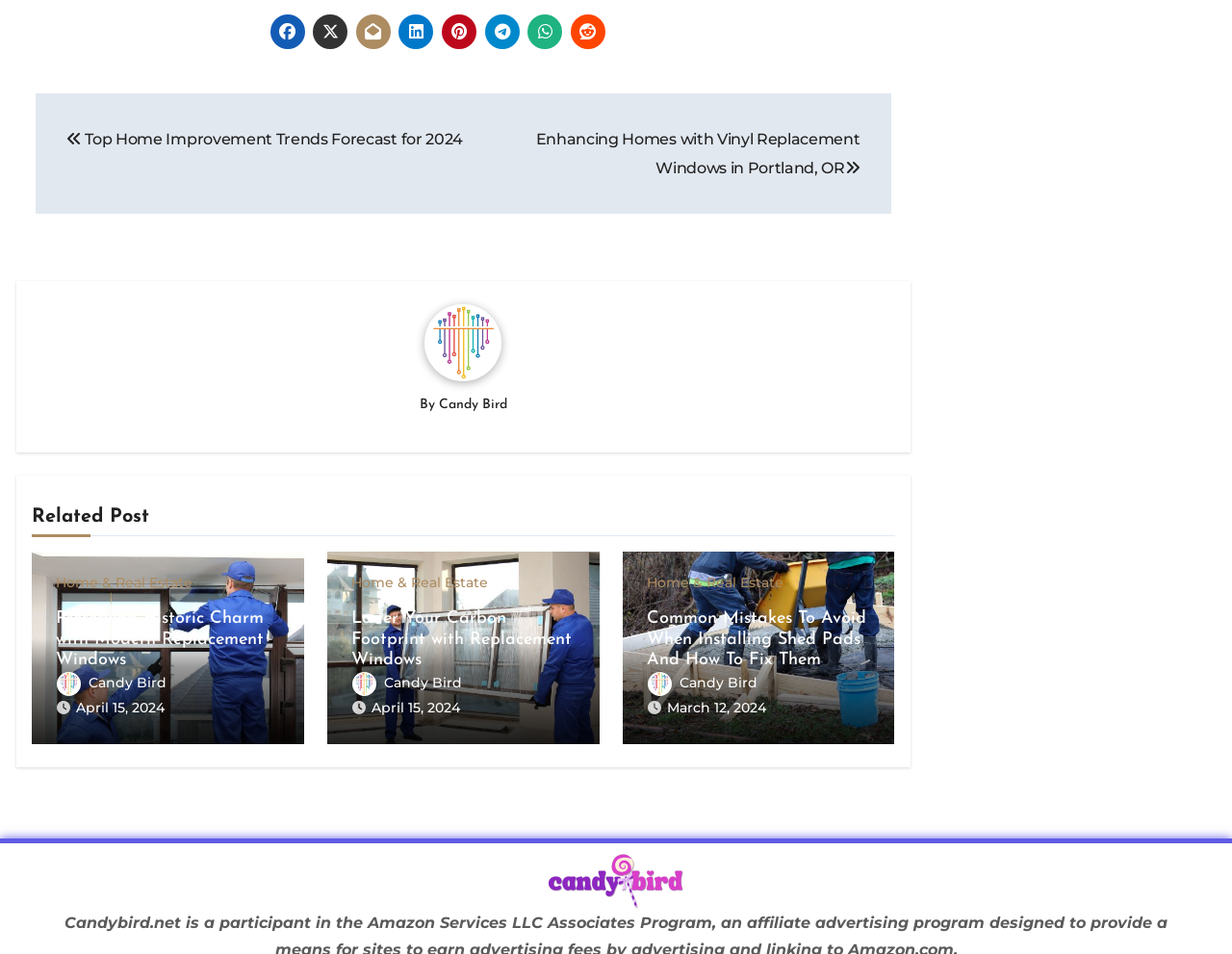Please respond to the question using a single word or phrase:
What is the title of the navigation section?

Posts